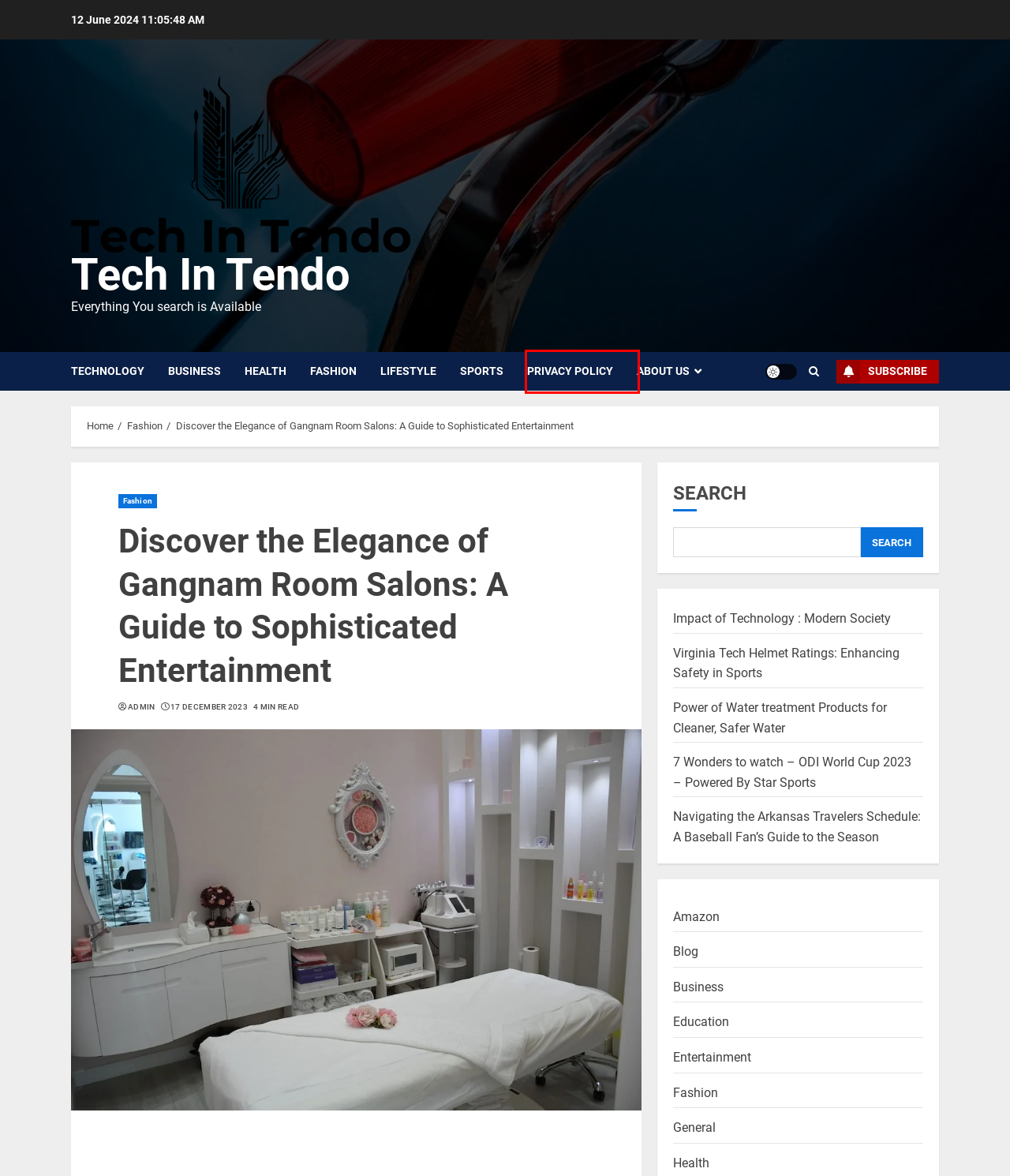You are given a screenshot of a webpage with a red rectangle bounding box around a UI element. Select the webpage description that best matches the new webpage after clicking the element in the bounding box. Here are the candidates:
A. HOME - TECH IN TENDO
B. Lifestyle - Tech In Tendo
C. About us - Tech In Tendo
D. Blog - Tech In Tendo
E. Navigating the Arkansas Travelers Schedule: A Baseball Fan’s Guide to the Season - Tech In Tendo
F. Privacy Policy - Tech In Tendo
G. Impact of Technology : Modern Society - Tech In Tendo
H. Virginia Tech Helmet Ratings: Enhancing Safety in Sports -

F